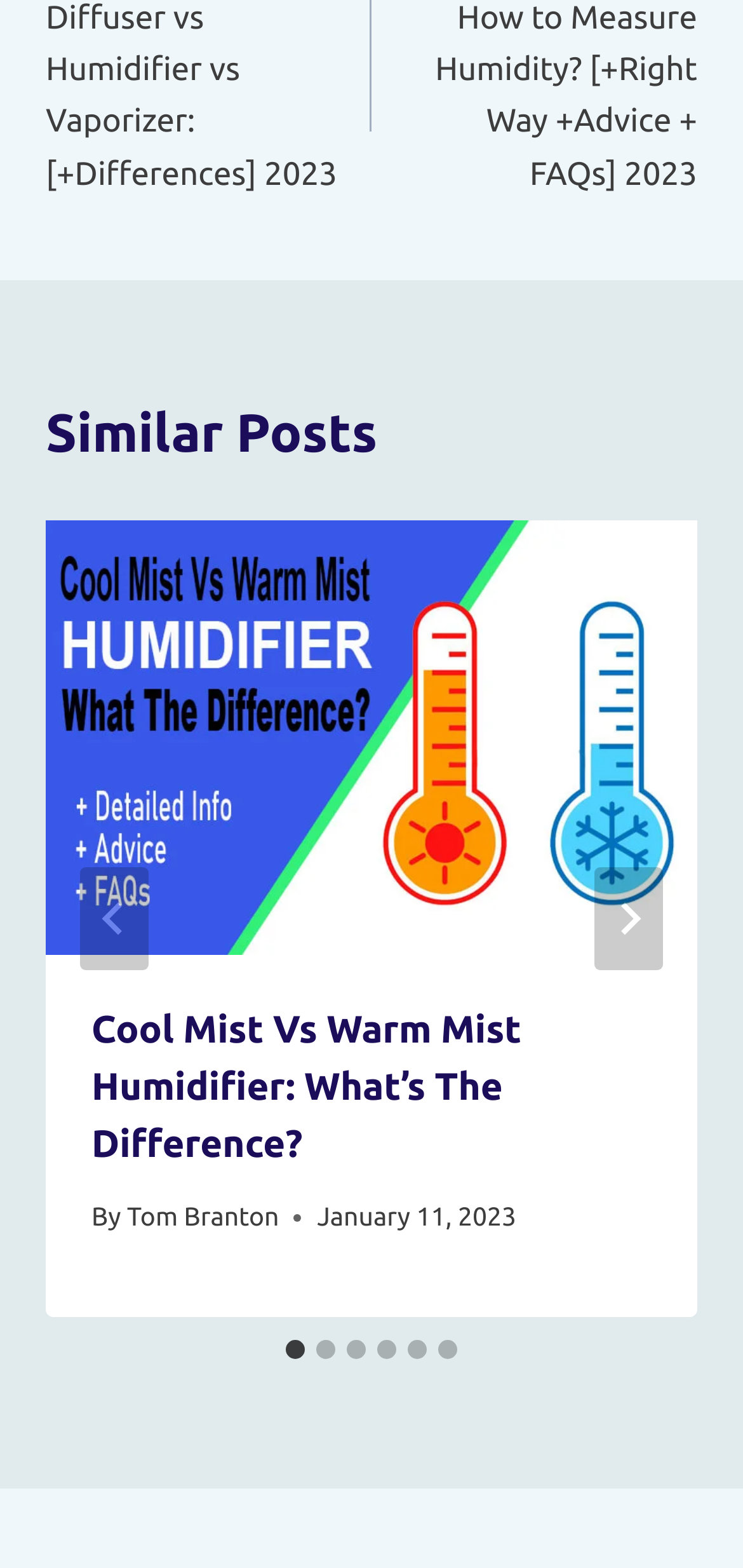What is the purpose of the 'Next' button?
Please utilize the information in the image to give a detailed response to the question.

I inferred the purpose of the 'Next' button by looking at its location and context. It is located next to the 'Go to last slide' button and is part of the slide navigation controls. Therefore, it is likely that the 'Next' button is used to go to the next slide.